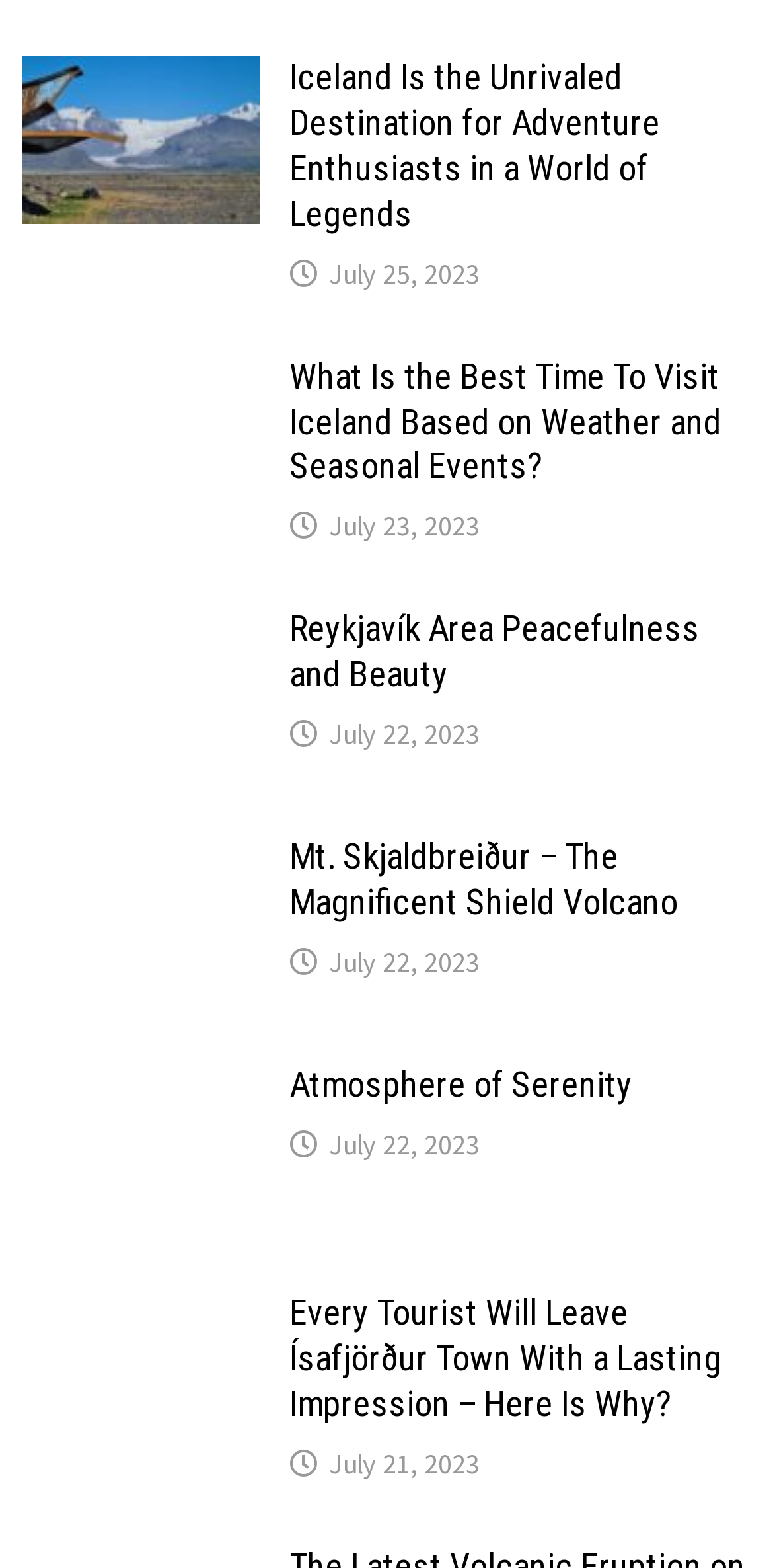Show the bounding box coordinates for the HTML element described as: "Atmosphere of Serenity".

[0.375, 0.678, 0.818, 0.705]